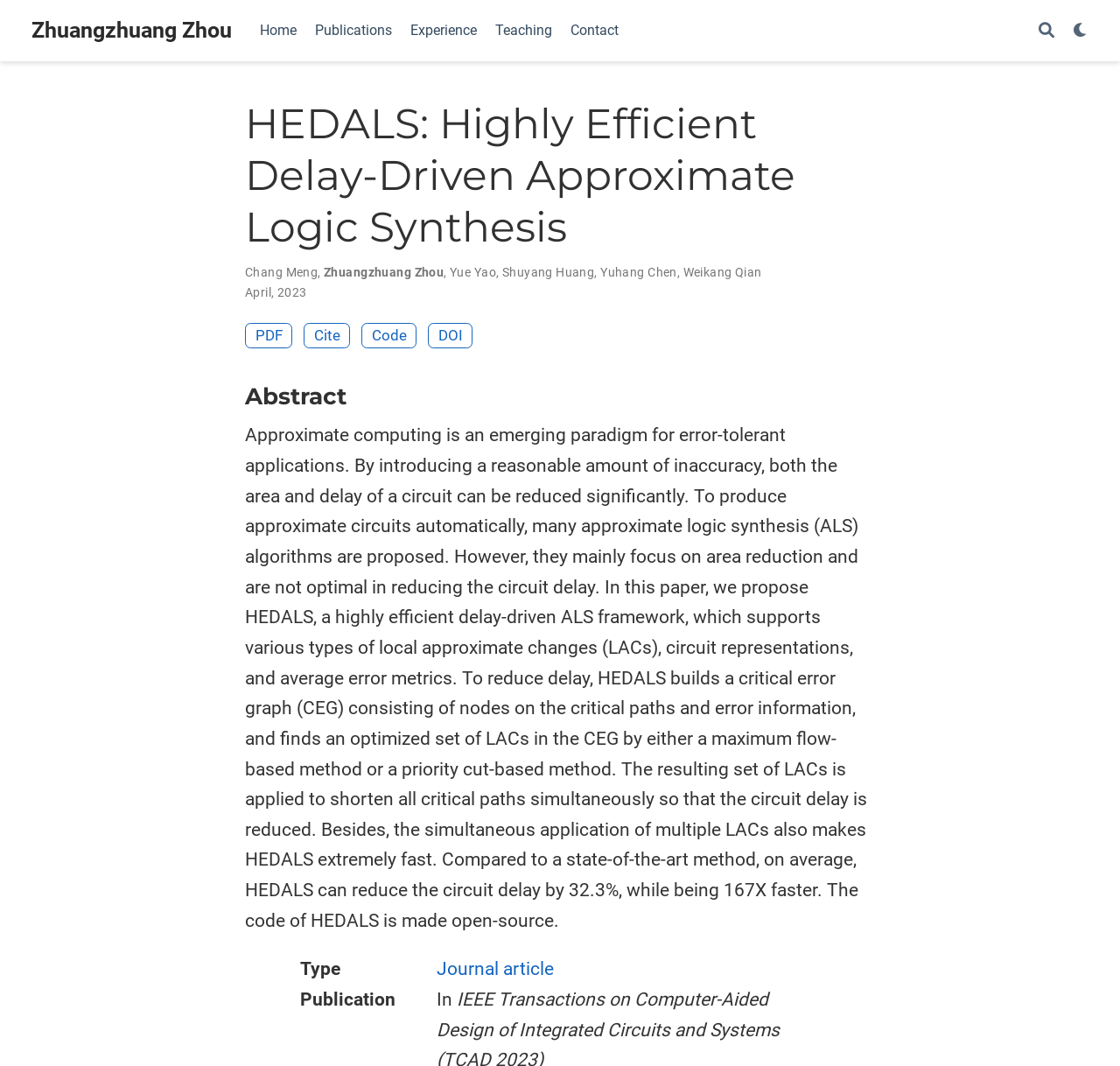Please identify the bounding box coordinates of the element I should click to complete this instruction: 'go to home page'. The coordinates should be given as four float numbers between 0 and 1, like this: [left, top, right, bottom].

[0.223, 0.012, 0.273, 0.046]